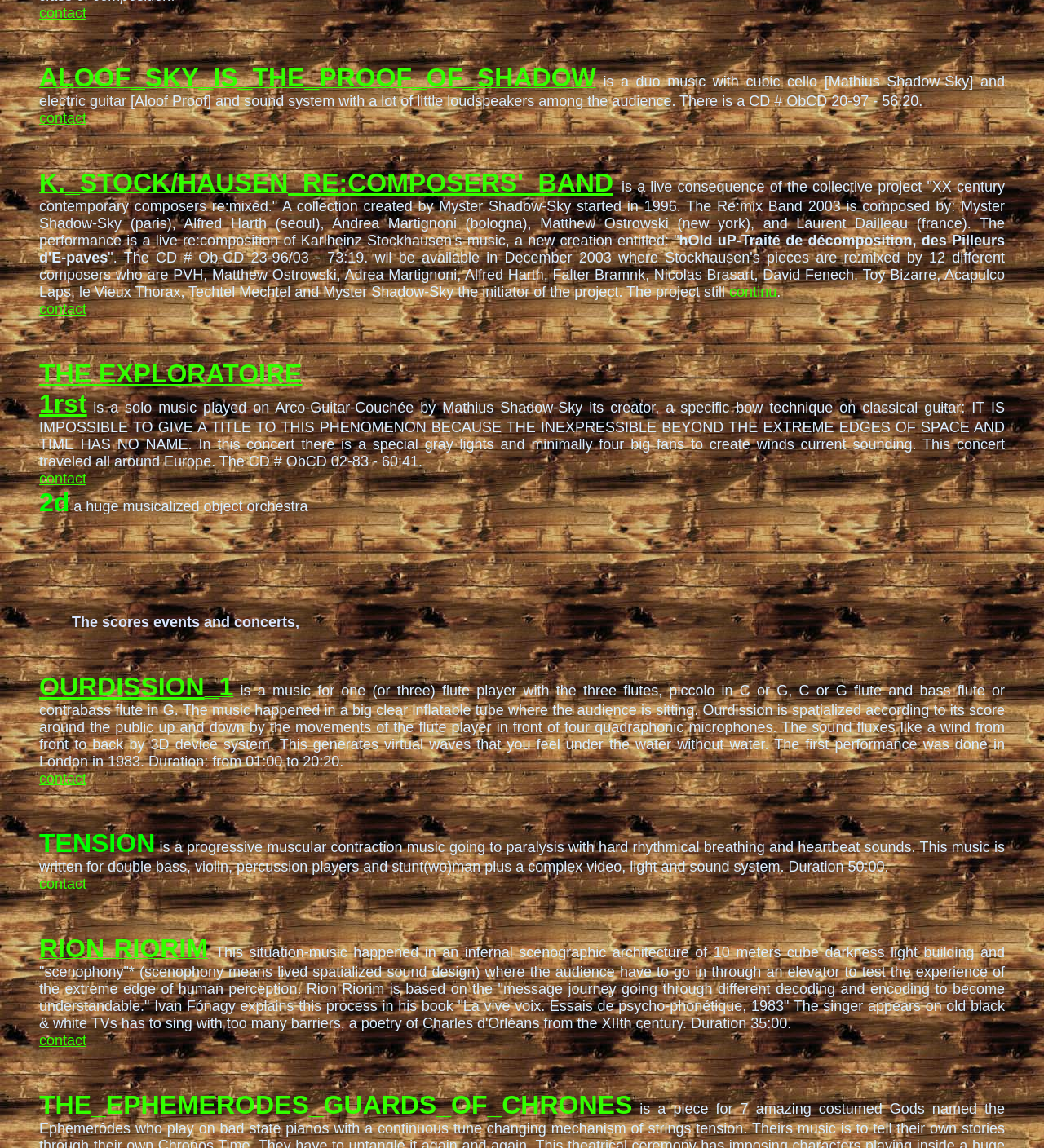Find the bounding box coordinates for the area you need to click to carry out the instruction: "explore the music of K._STOCK/HAUSEN". The coordinates should be four float numbers between 0 and 1, indicated as [left, top, right, bottom].

[0.038, 0.157, 0.276, 0.169]